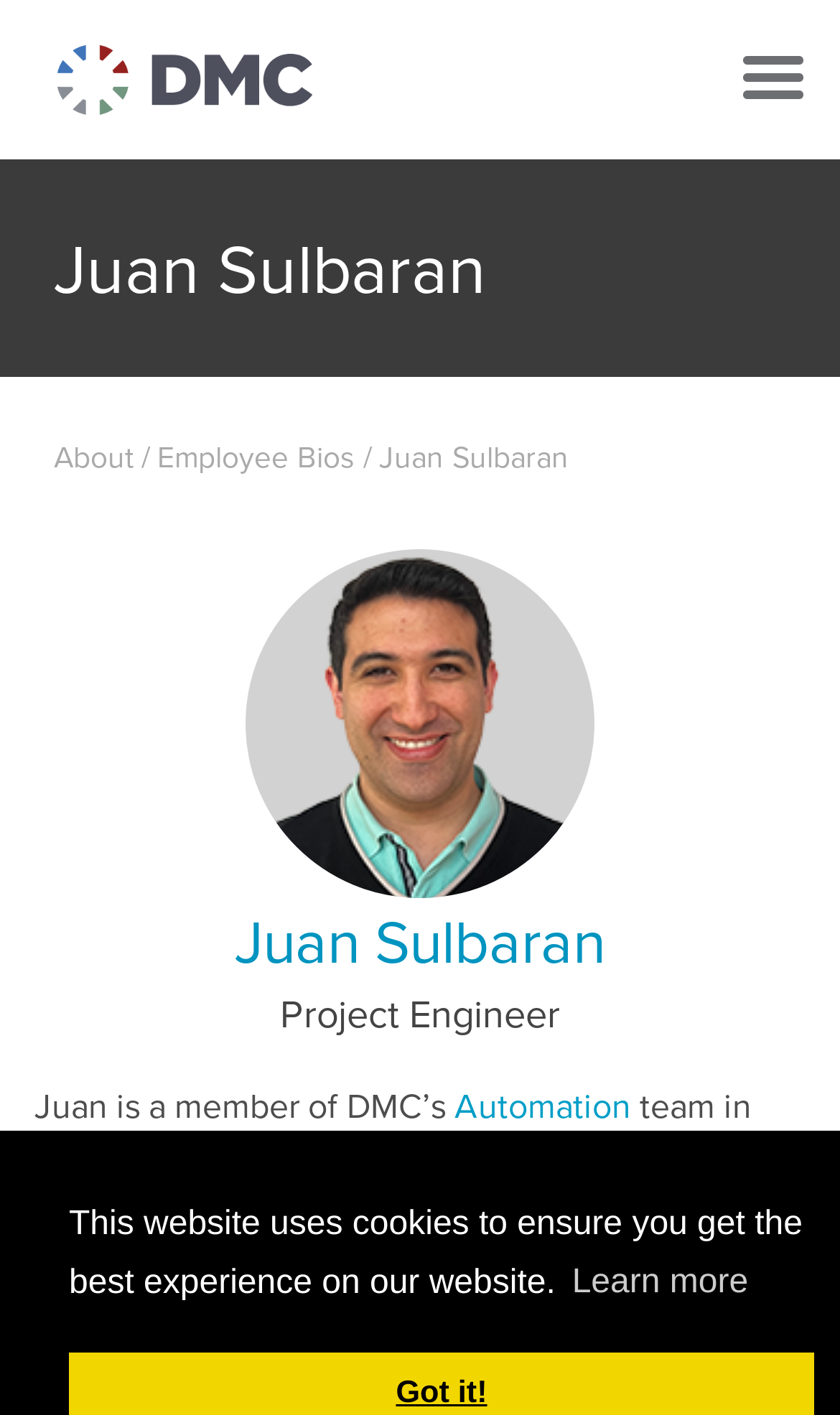Locate the bounding box coordinates of the UI element described by: "alt="menu"". The bounding box coordinates should consist of four float numbers between 0 and 1, i.e., [left, top, right, bottom].

[0.864, 0.029, 0.977, 0.081]